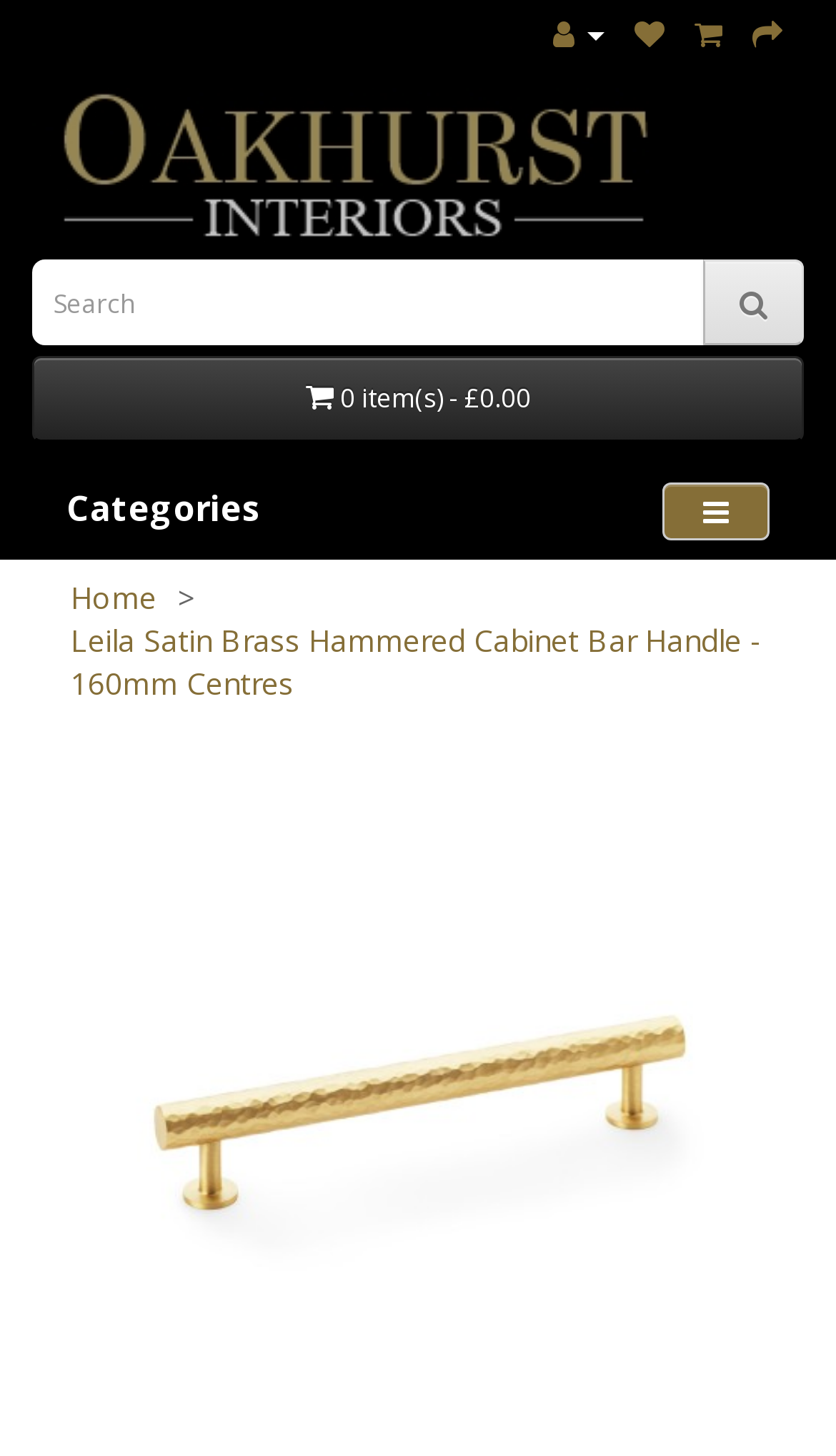Find the bounding box coordinates of the area that needs to be clicked in order to achieve the following instruction: "View shopping cart". The coordinates should be specified as four float numbers between 0 and 1, i.e., [left, top, right, bottom].

[0.038, 0.244, 0.962, 0.303]